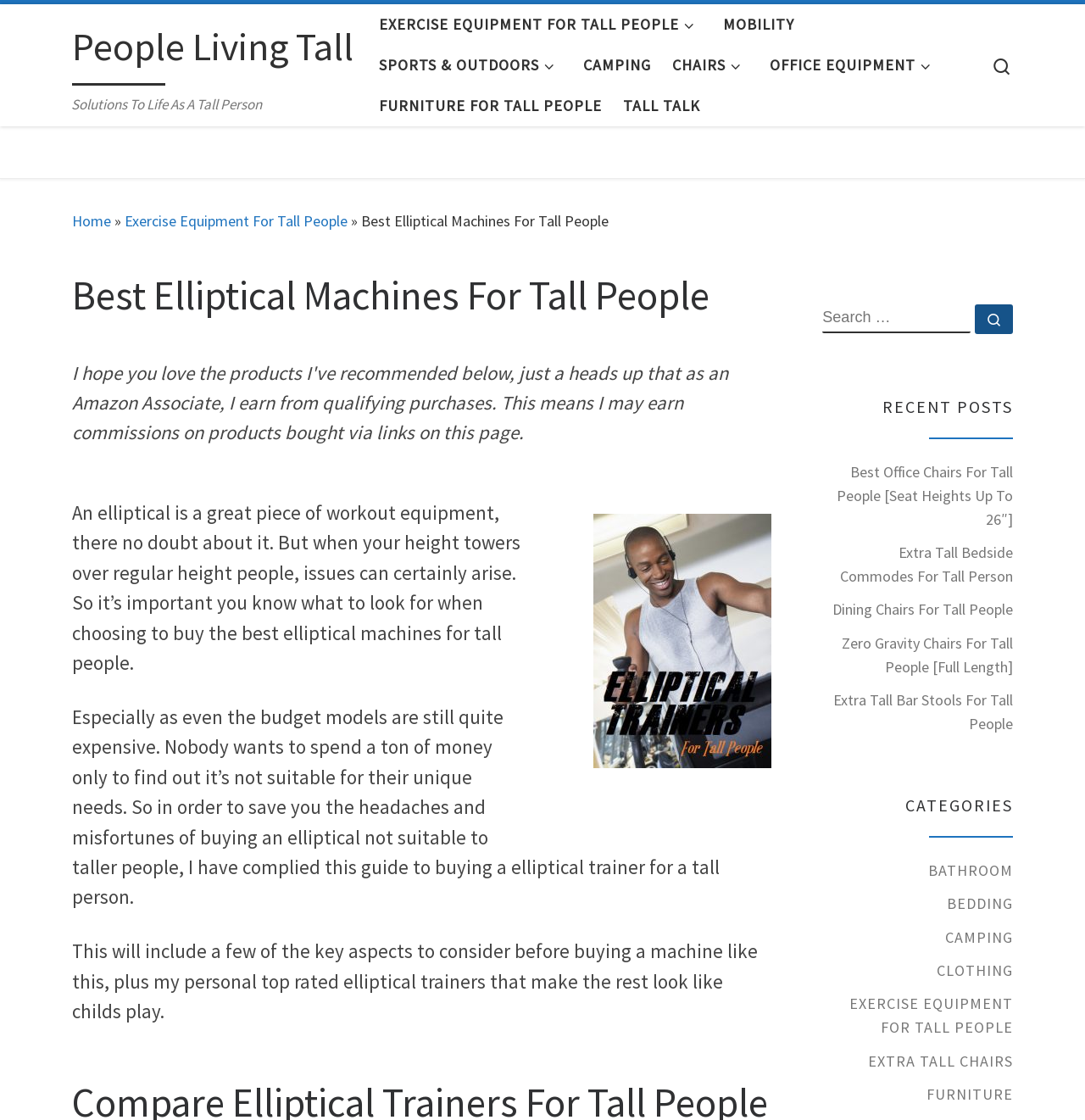Find the bounding box coordinates of the element I should click to carry out the following instruction: "Call the phone number (626) 432-5440".

None